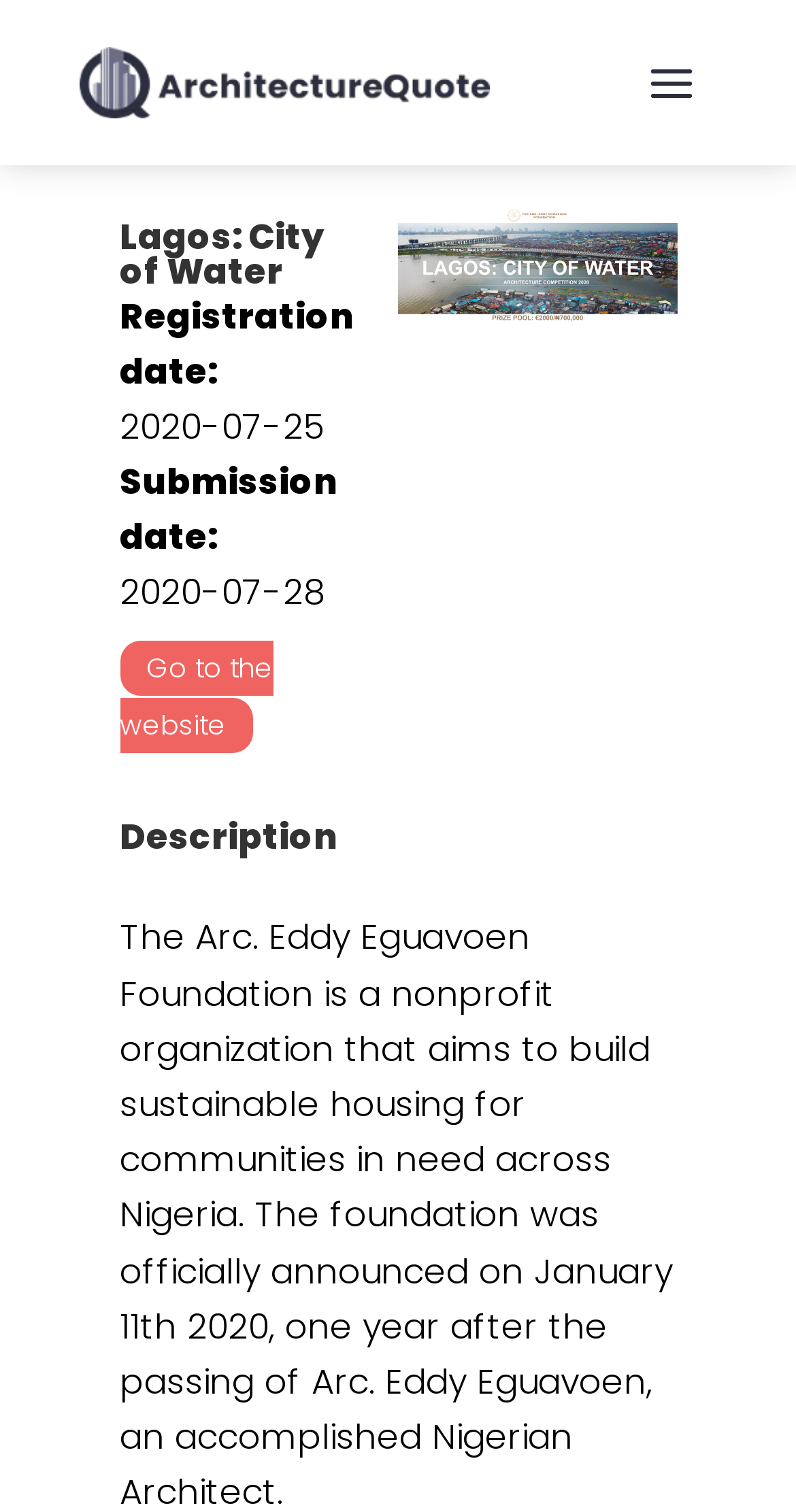Using the provided element description: "Go to the website", determine the bounding box coordinates of the corresponding UI element in the screenshot.

[0.15, 0.424, 0.343, 0.498]